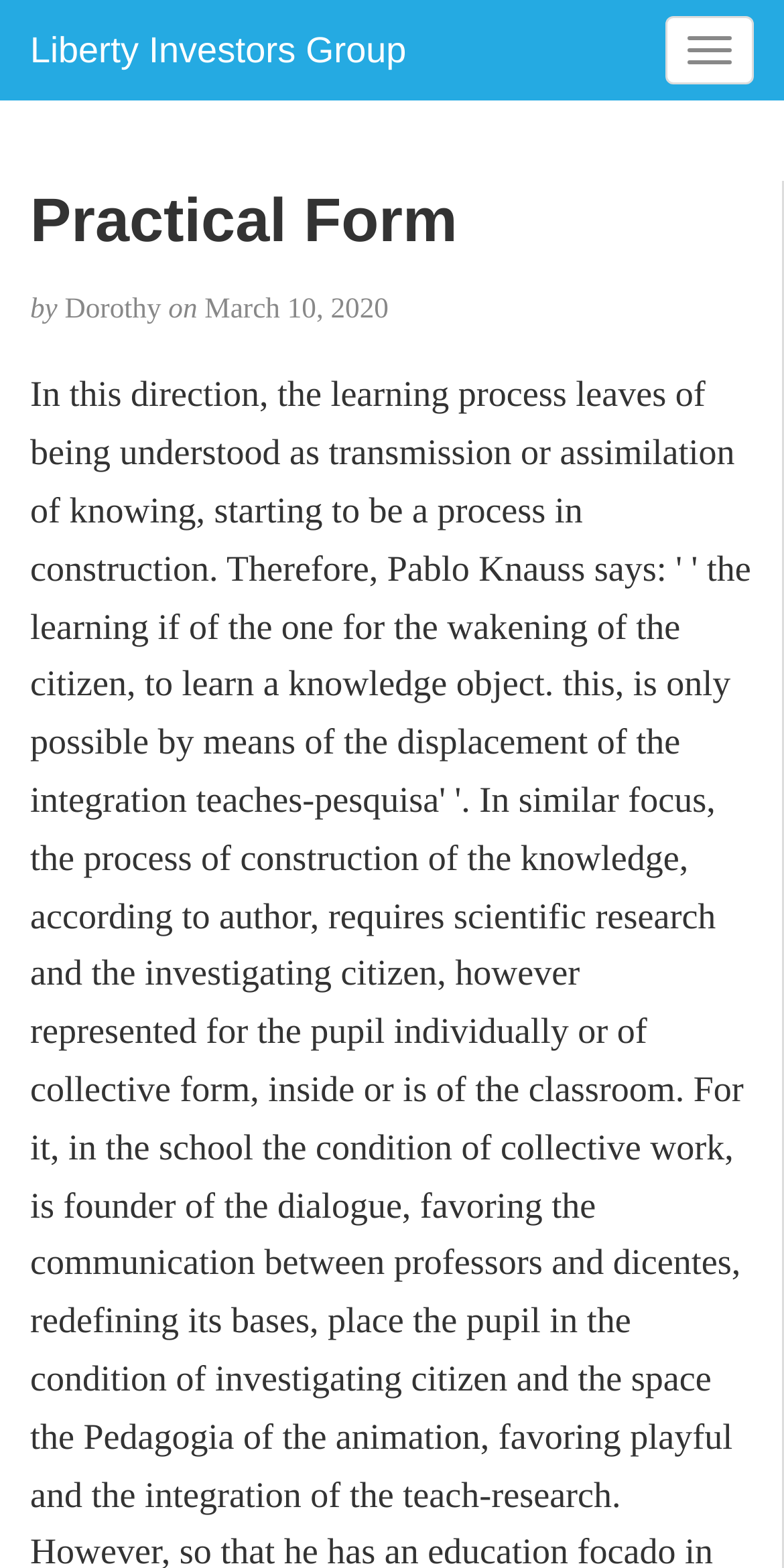Locate the UI element described by Toggle navigation in the provided webpage screenshot. Return the bounding box coordinates in the format (top-left x, top-left y, bottom-right x, bottom-right y), ensuring all values are between 0 and 1.

[0.849, 0.01, 0.961, 0.054]